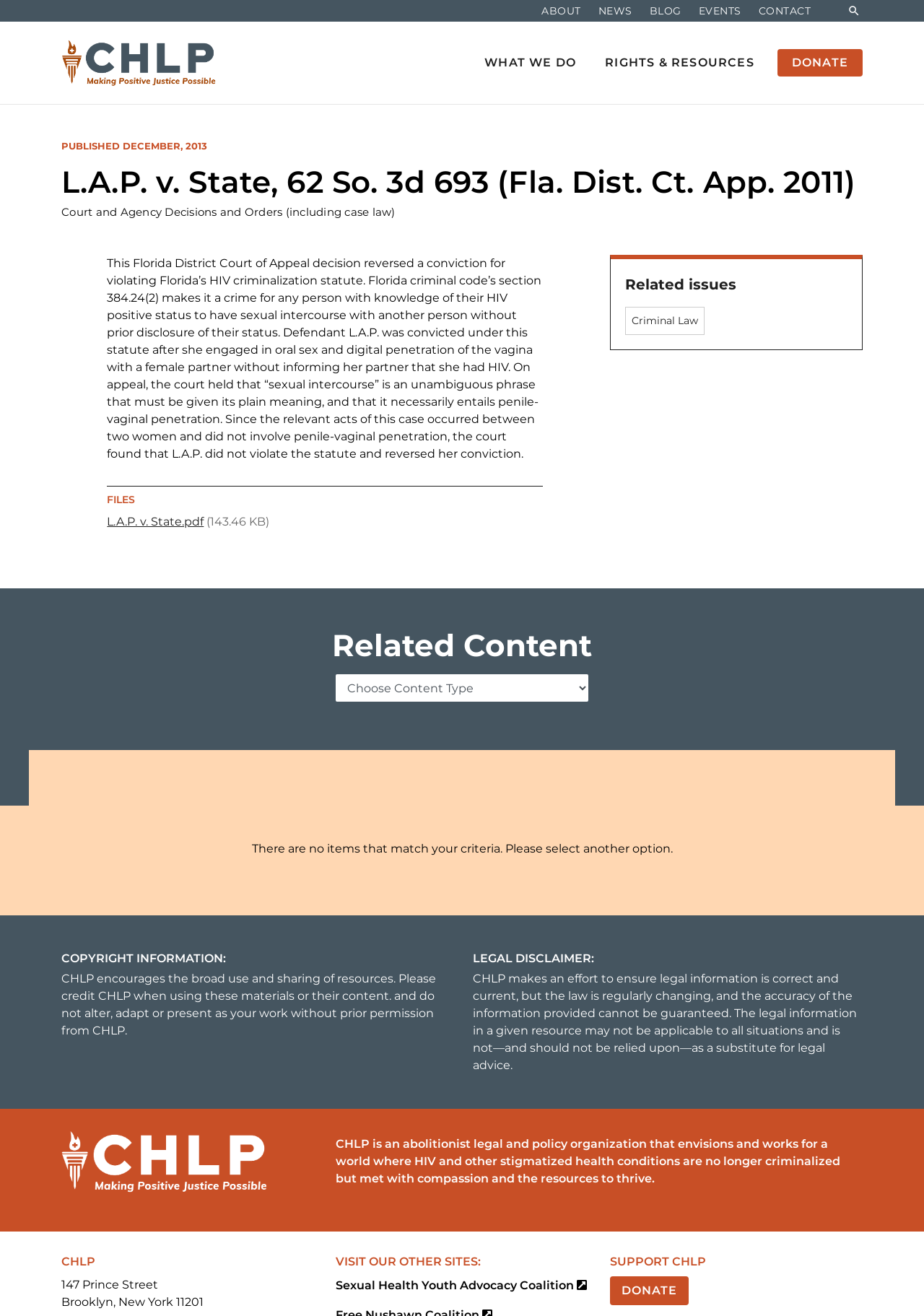What is the address of the organization?
Give a detailed response to the question by analyzing the screenshot.

I found the answer by looking at the static text elements on the webpage, which contain the address of the organization. The address is '147 Prince Street, Brooklyn, New York 11201'.